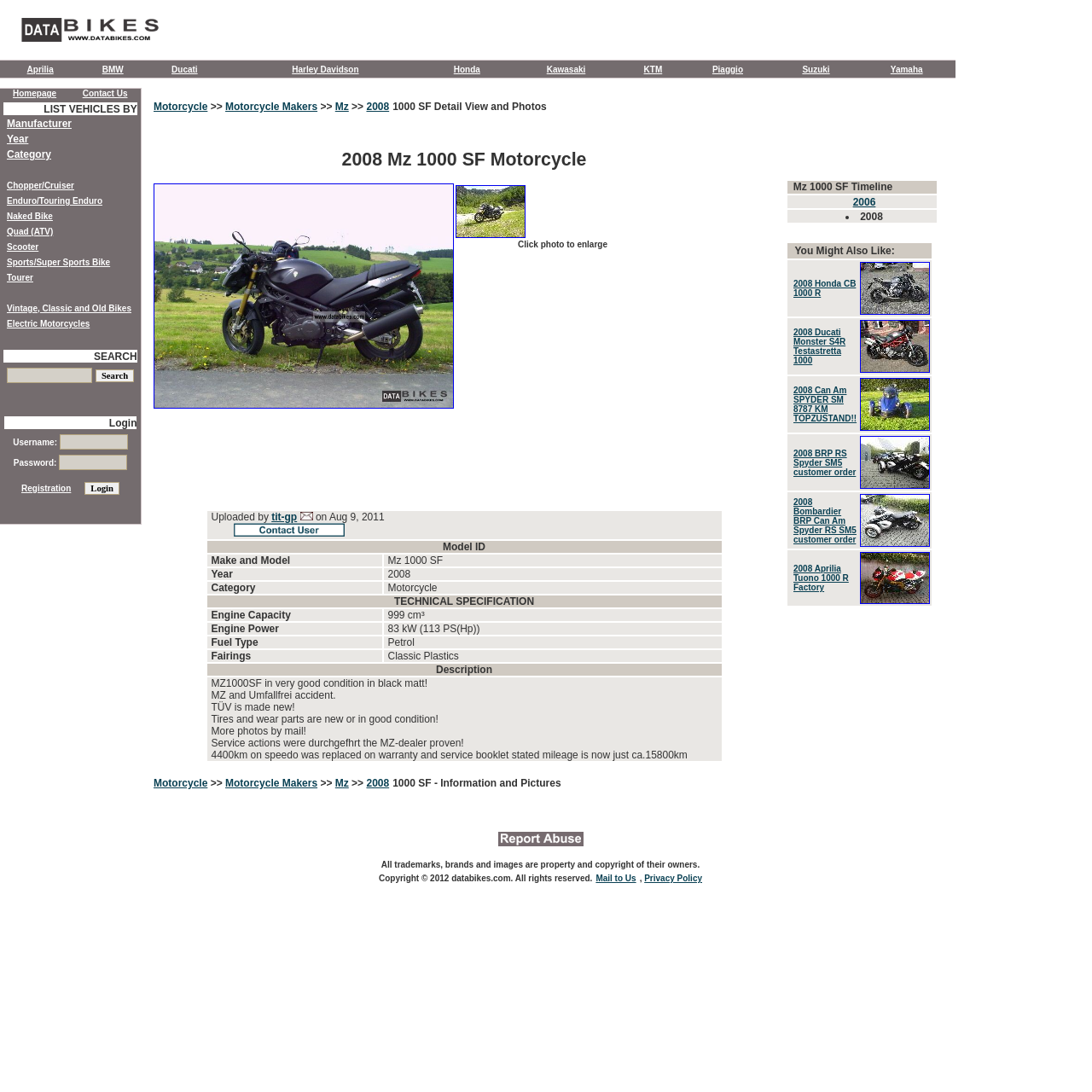Identify the bounding box for the described UI element. Provide the coordinates in (top-left x, top-left y, bottom-right x, bottom-right y) format with values ranging from 0 to 1: parent_node: on Aug 9, 2011

[0.214, 0.479, 0.316, 0.491]